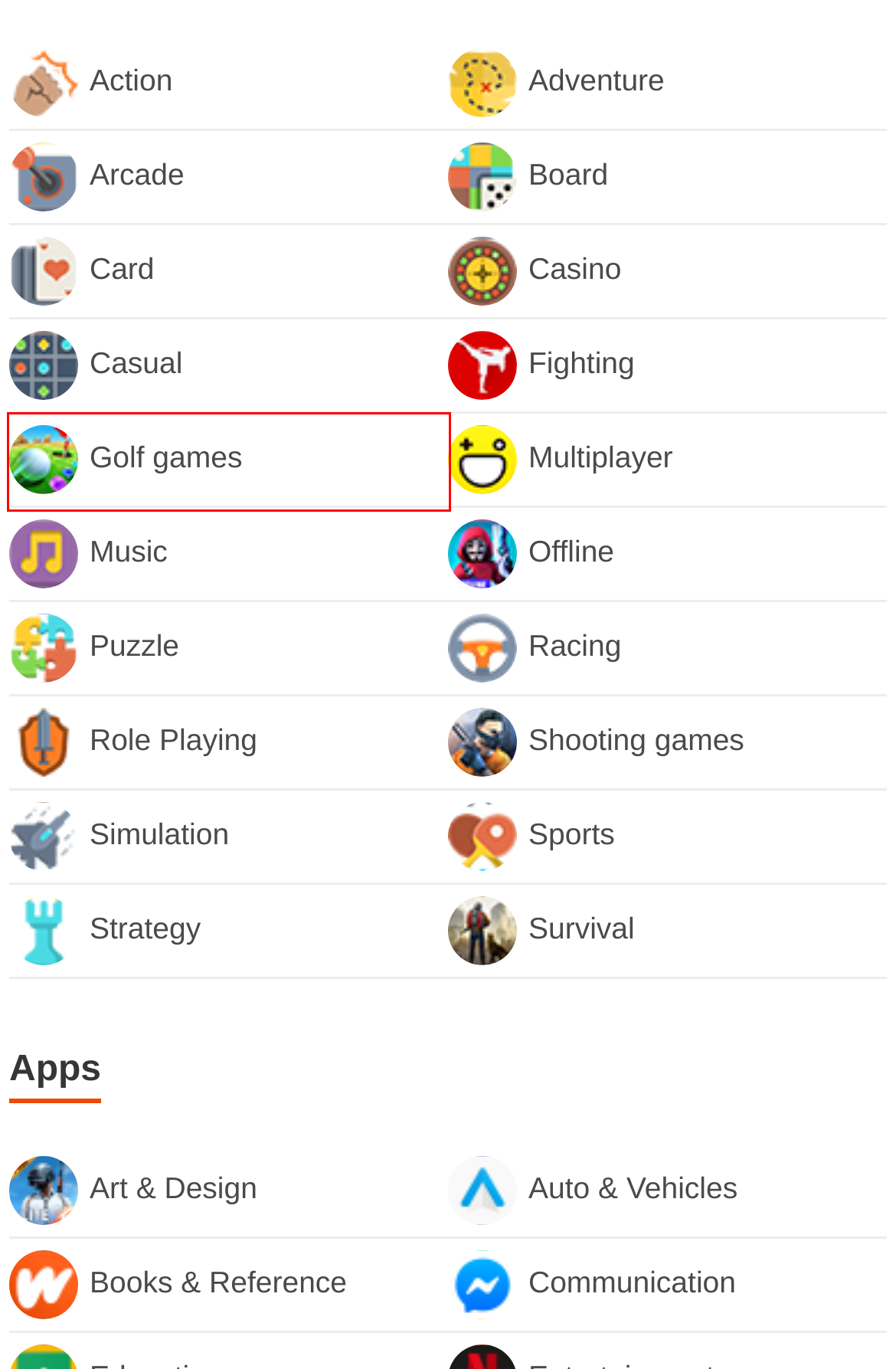Given a screenshot of a webpage with a red bounding box highlighting a UI element, choose the description that best corresponds to the new webpage after clicking the element within the red bounding box. Here are your options:
A. Best Golf games - Download MOD APK for Android
B. Best Shooting games Games - Download MOD APK for Android
C. Best Casino Games - Download MOD APK for Android
D. Android Auto & Vehicles Apps - MOD APK Downloader
E. Books & Reference Apps - MOD Premium APK for Android
F. Best Sports Games - Download MOD APK for Android
G. Best Music Games - Download MOD APK for Android
H. Best Racing Games - Download MOD APK for Android

A